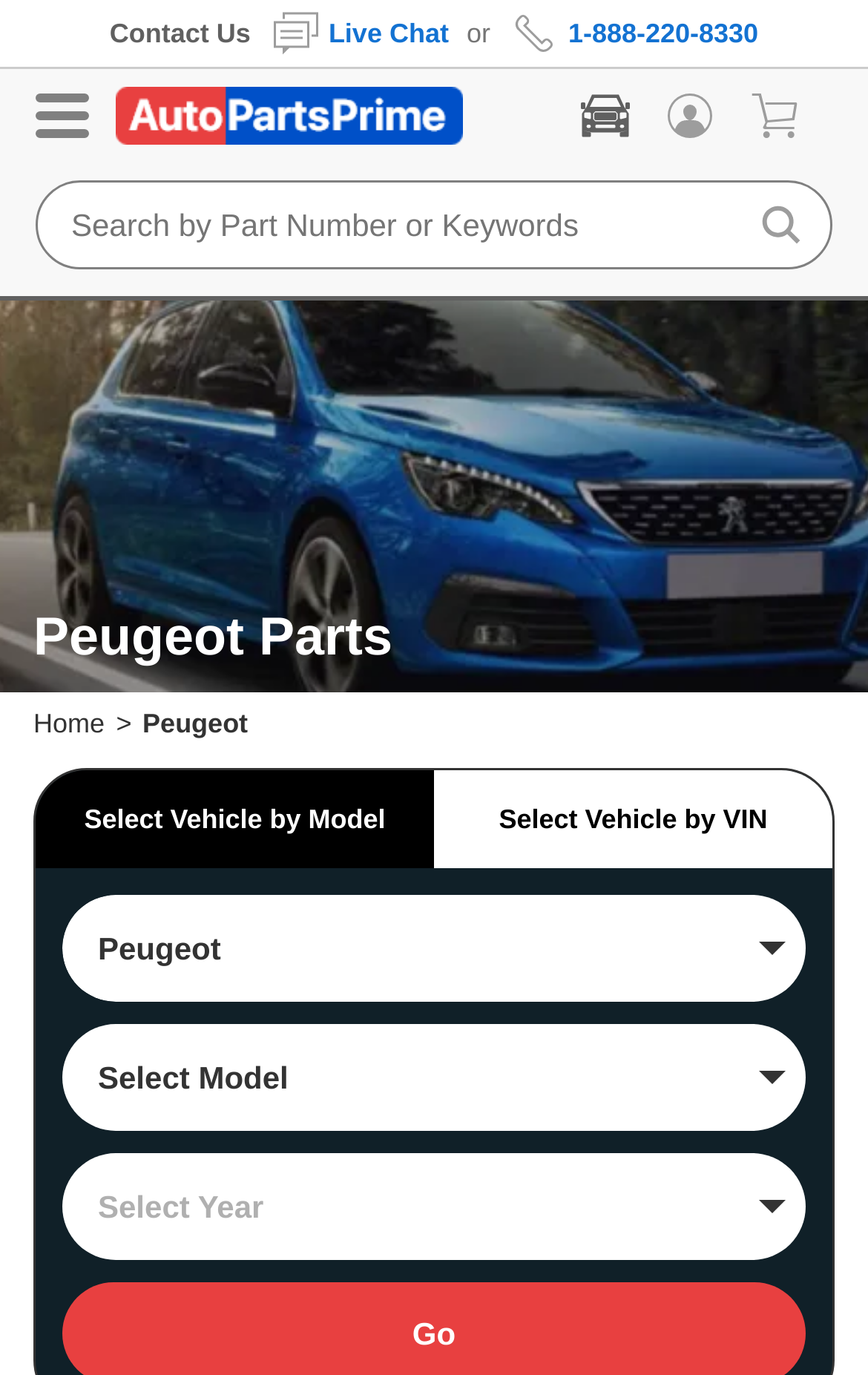Based on the image, provide a detailed and complete answer to the question: 
How many steps are required to select a vehicle?

I found three steps to select a vehicle by looking at the section below the search bar, where there are three static texts 'Select Model', 'Select Year', and 'Peugeot', which indicate three steps to select a vehicle.